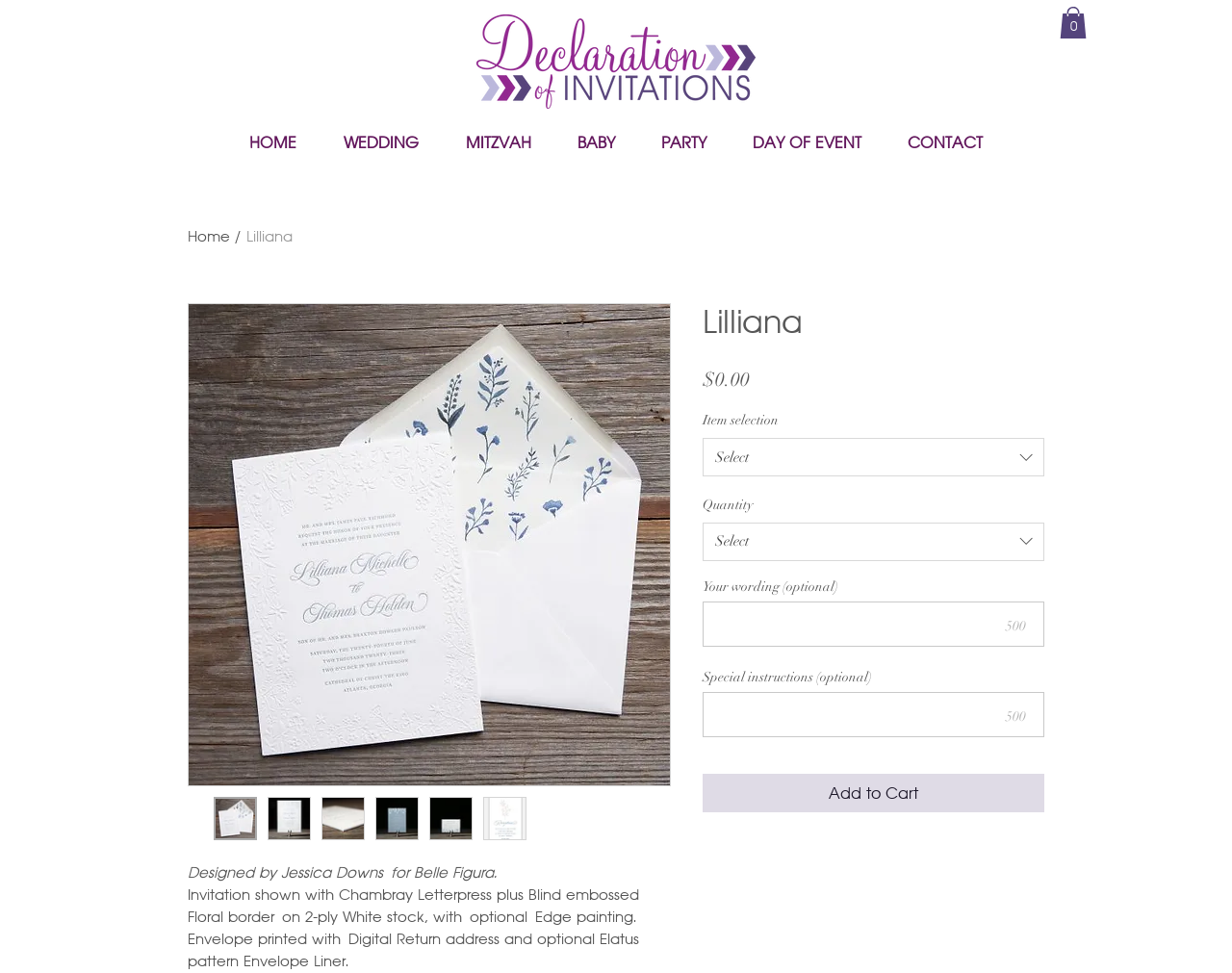Please specify the bounding box coordinates of the area that should be clicked to accomplish the following instruction: "View the 'Lilliana' invitation". The coordinates should consist of four float numbers between 0 and 1, i.e., [left, top, right, bottom].

[0.153, 0.313, 0.544, 0.807]